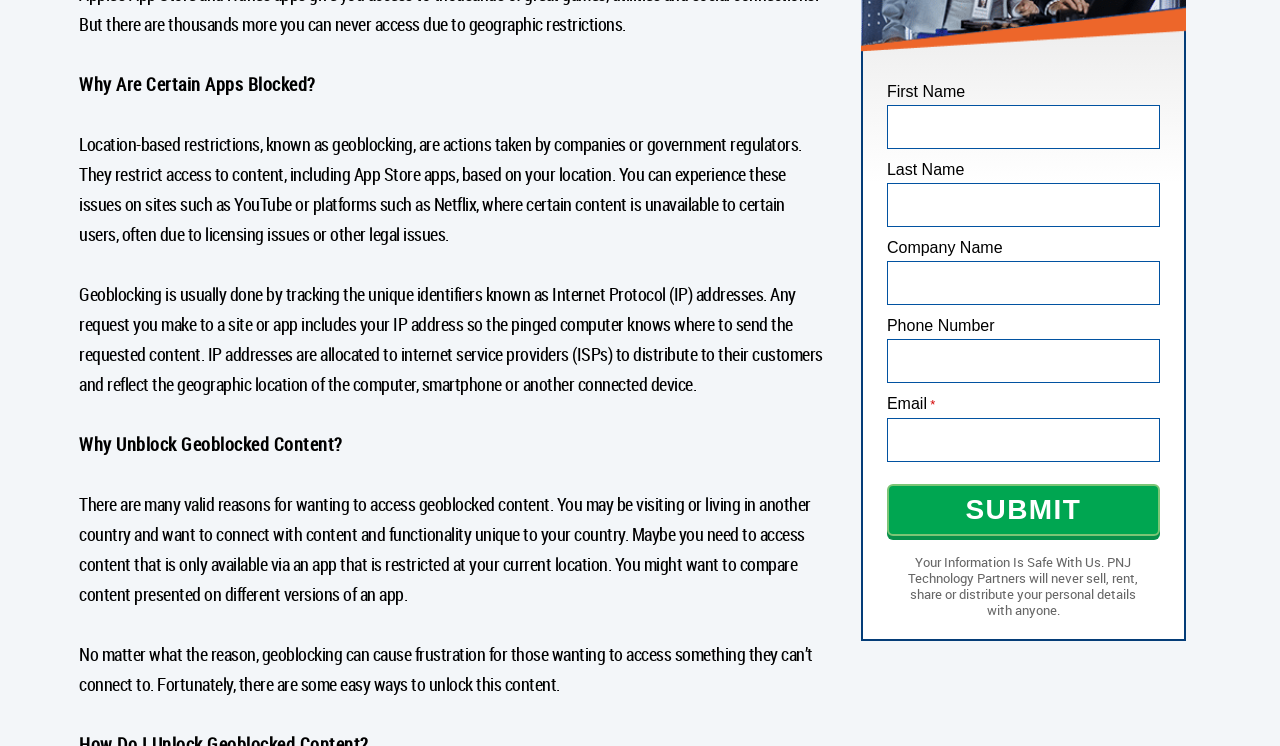What is the purpose of the form on the webpage?
Can you provide an in-depth and detailed response to the question?

The form on the webpage appears to be a contact form or a registration form, where users can fill in their personal information such as first name, last name, company name, phone number, and email, and then submit it by clicking the 'Submit' button.